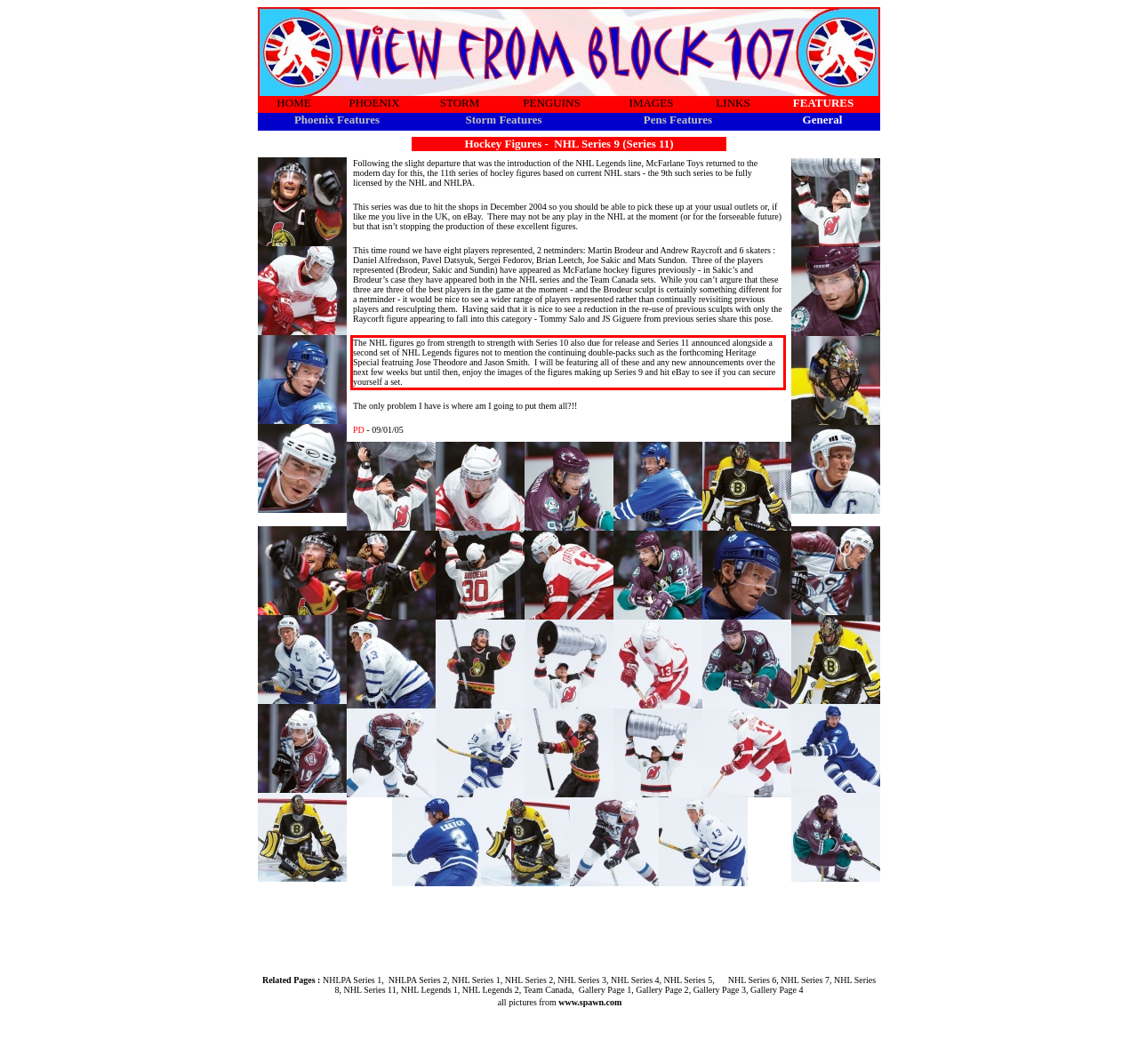You have a webpage screenshot with a red rectangle surrounding a UI element. Extract the text content from within this red bounding box.

The NHL figures go from strength to strength with Series 10 also due for release and Series 11 announced alongside a second set of NHL Legends figures not to mention the continuing double-packs such as the forthcoming Heritage Special featruing Jose Theodore and Jason Smith. I will be featuring all of these and any new announcements over the next few weeks but until then, enjoy the images of the figures making up Series 9 and hit eBay to see if you can secure yourself a set.